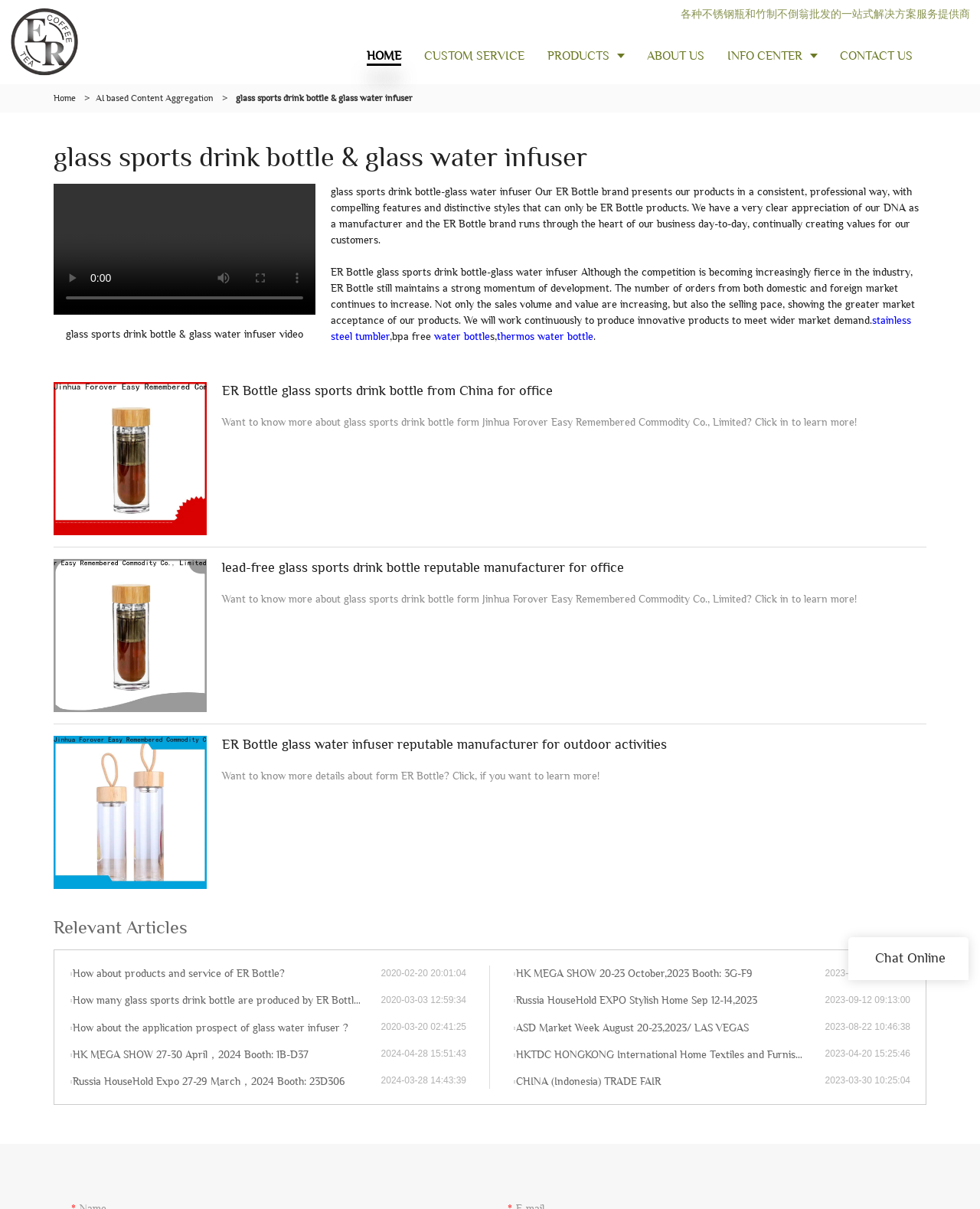What is the name of the company that manufactures ER Bottle products?
Use the image to give a comprehensive and detailed response to the question.

The webpage mentions Jinhua Forover Easy Remembered Commodity Co., Limited as the company that manufactures ER Bottle products, as evident from the product descriptions and links on the page.